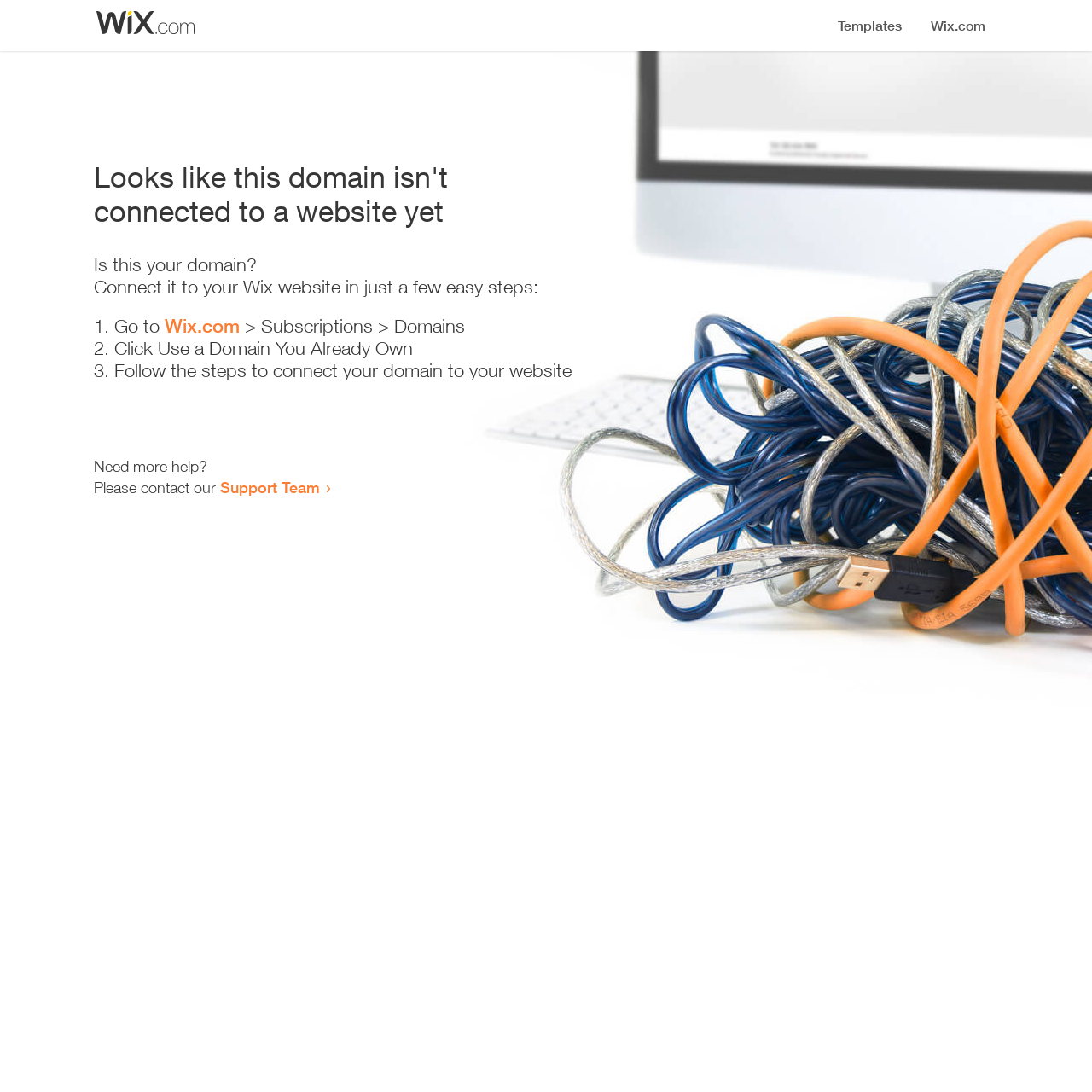From the webpage screenshot, identify the region described by Support Team. Provide the bounding box coordinates as (top-left x, top-left y, bottom-right x, bottom-right y), with each value being a floating point number between 0 and 1.

[0.202, 0.438, 0.293, 0.455]